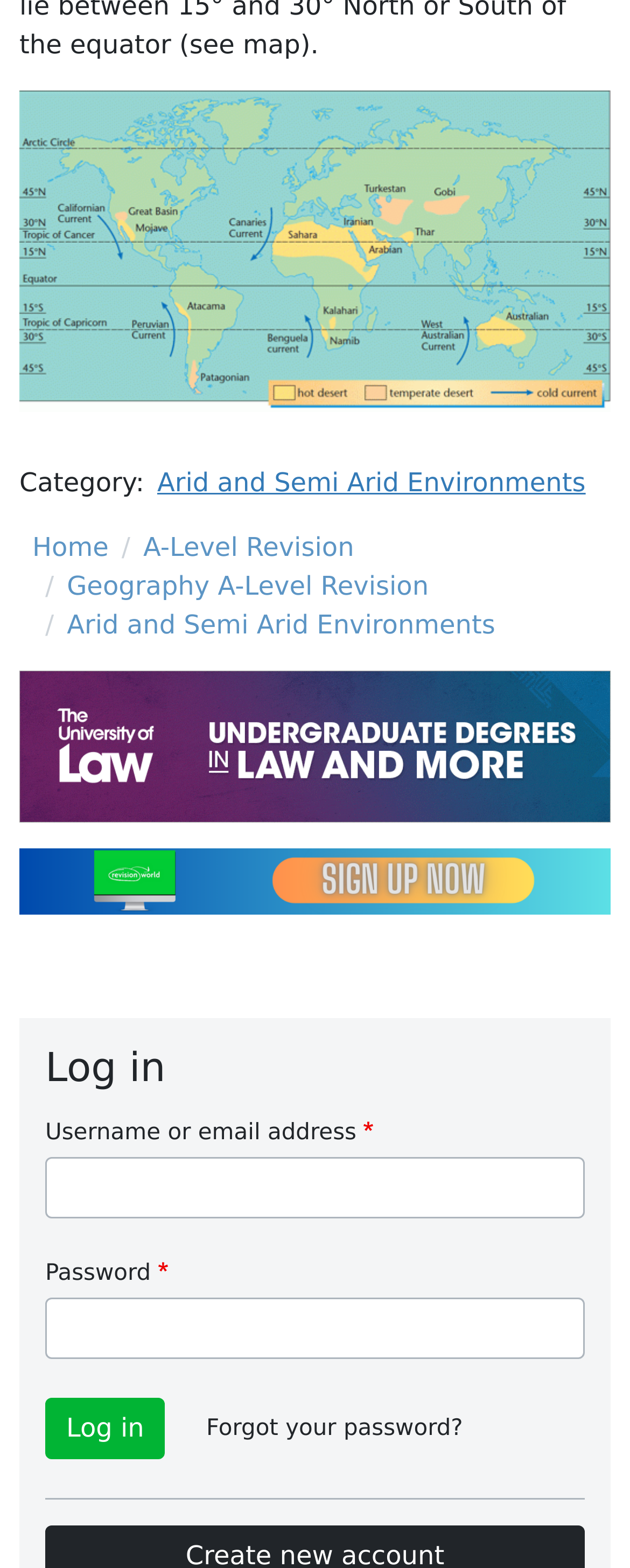Given the description Forgot your password?, predict the bounding box coordinates of the UI element. Ensure the coordinates are in the format (top-left x, top-left y, bottom-right x, bottom-right y) and all values are between 0 and 1.

[0.294, 0.893, 0.768, 0.929]